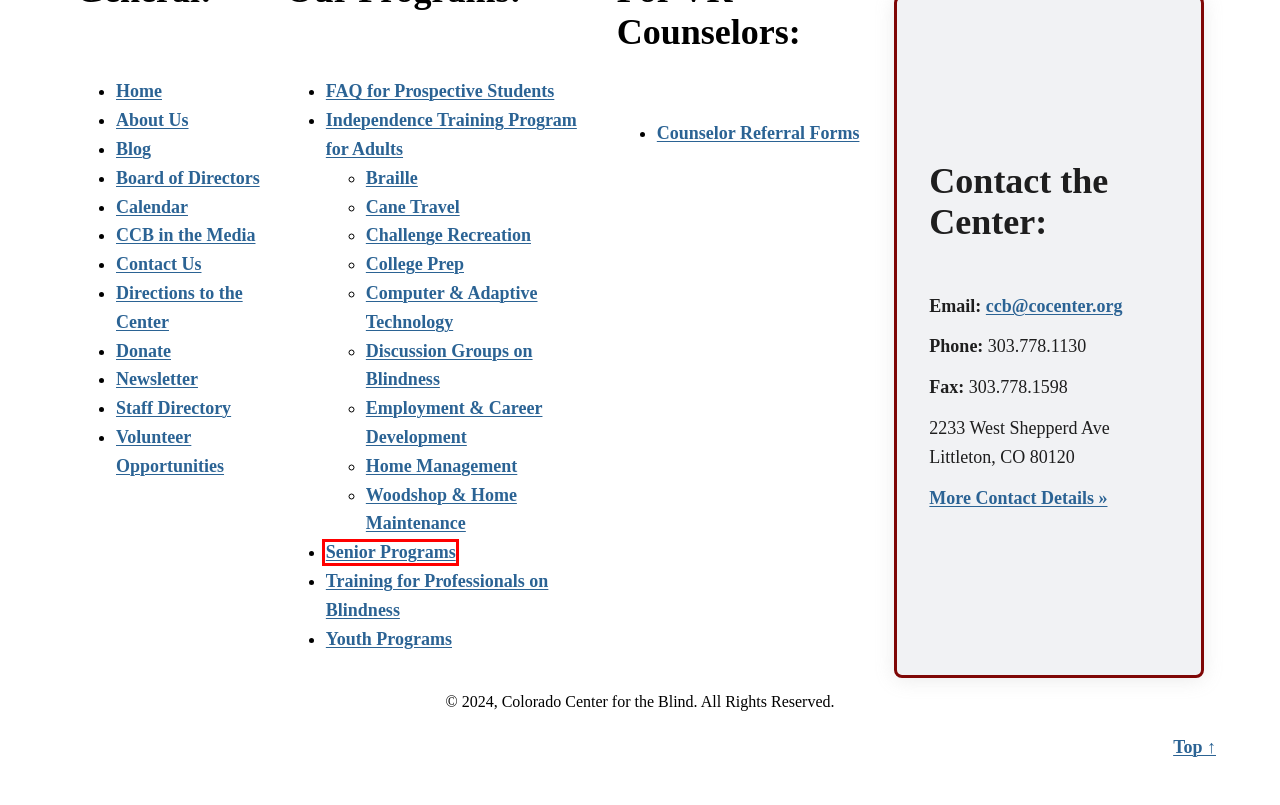You have a screenshot of a webpage with a red rectangle bounding box around a UI element. Choose the best description that matches the new page after clicking the element within the bounding box. The candidate descriptions are:
A. Training for Professionals on Blindness - Colorado Center for the Blind
B. Home Management - Colorado Center for the Blind
C. Blog - Colorado Center for the Blind
D. Senior Programs - Colorado Center for the Blind
E. Youth Programs - Colorado Center for the Blind
F. Discussion Groups on Blindness - Colorado Center for the Blind
G. Volunteer Opportunities - Colorado Center for the Blind
H. Cane Travel - Colorado Center for the Blind

D